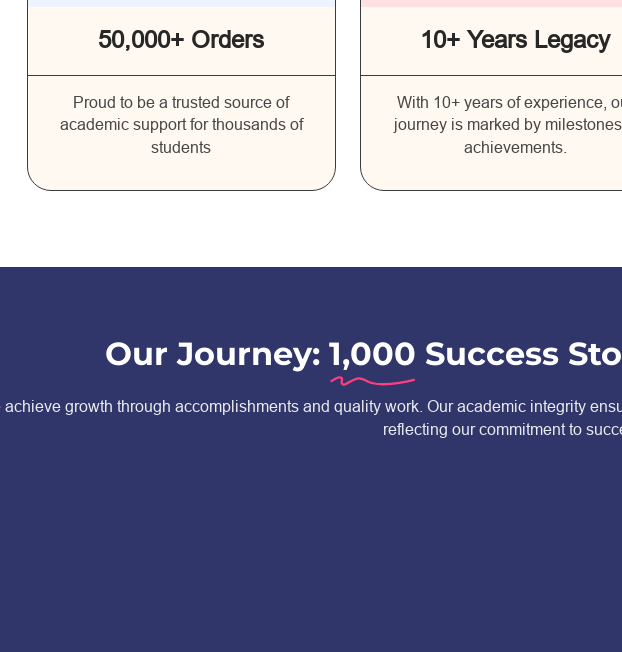Create a vivid and detailed description of the image.

The image showcases key achievements of an online educational service, highlighting its commitment to academic support. On the left, it states "50,000+ Orders," emphasizing the company's role as a trusted source for academic assistance to thousands of students. Adjacent to it, the caption "10+ Years Legacy" indicates over a decade of experience, underscoring the milestones and achievements accumulated throughout its journey. Below these statements, the title "Our Journey: 1,000 Success Stories" accentuates the service's dedication to quality work and integrity in education, pledging to help students achieve their academic goals.